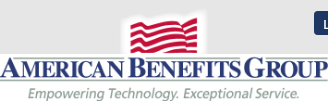Utilize the information from the image to answer the question in detail:
What is the purpose of the 'LOGIN' button?

The 'LOGIN' button positioned to the right of the logo indicates functionality for user access on the American Benefits Group's platform, allowing users to log in and access their services.